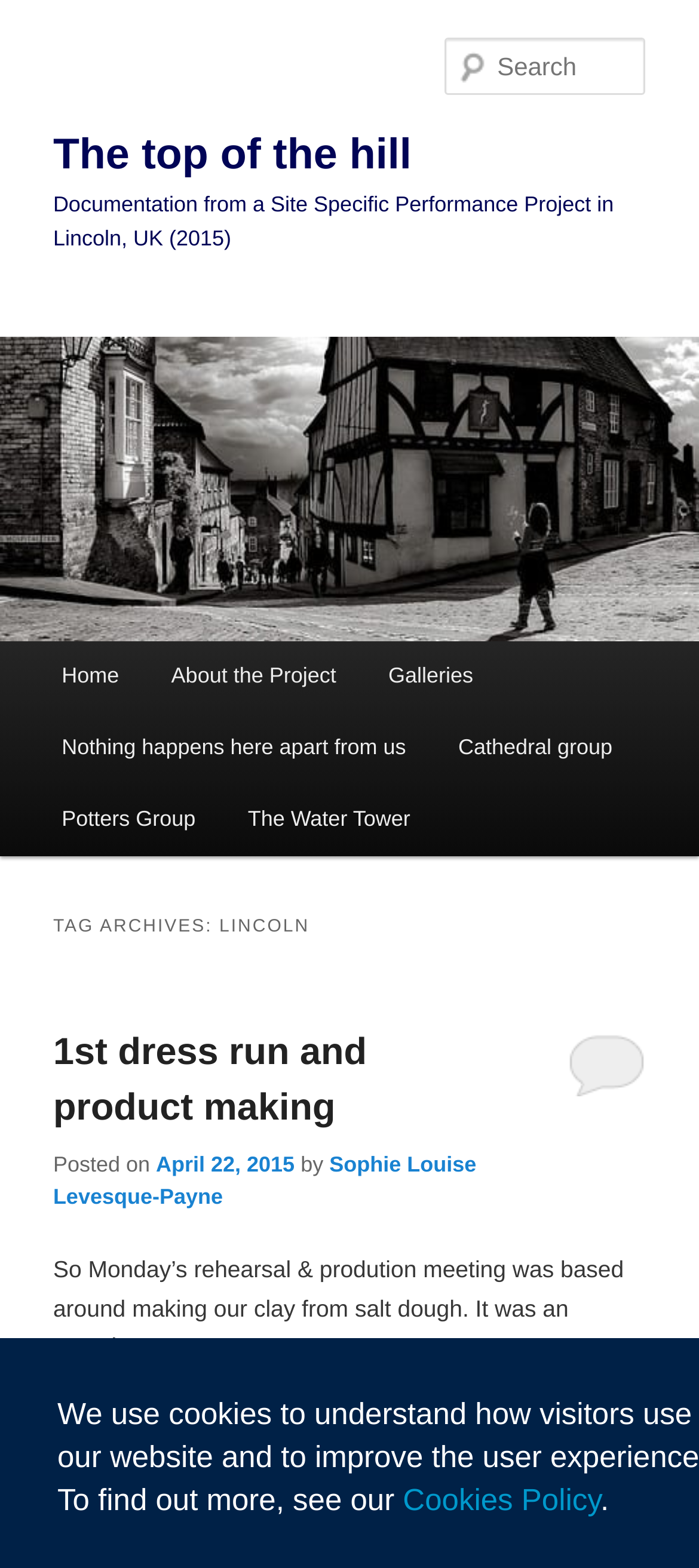Provide the bounding box coordinates of the HTML element described by the text: "The top of the hill". The coordinates should be in the format [left, top, right, bottom] with values between 0 and 1.

[0.076, 0.083, 0.589, 0.114]